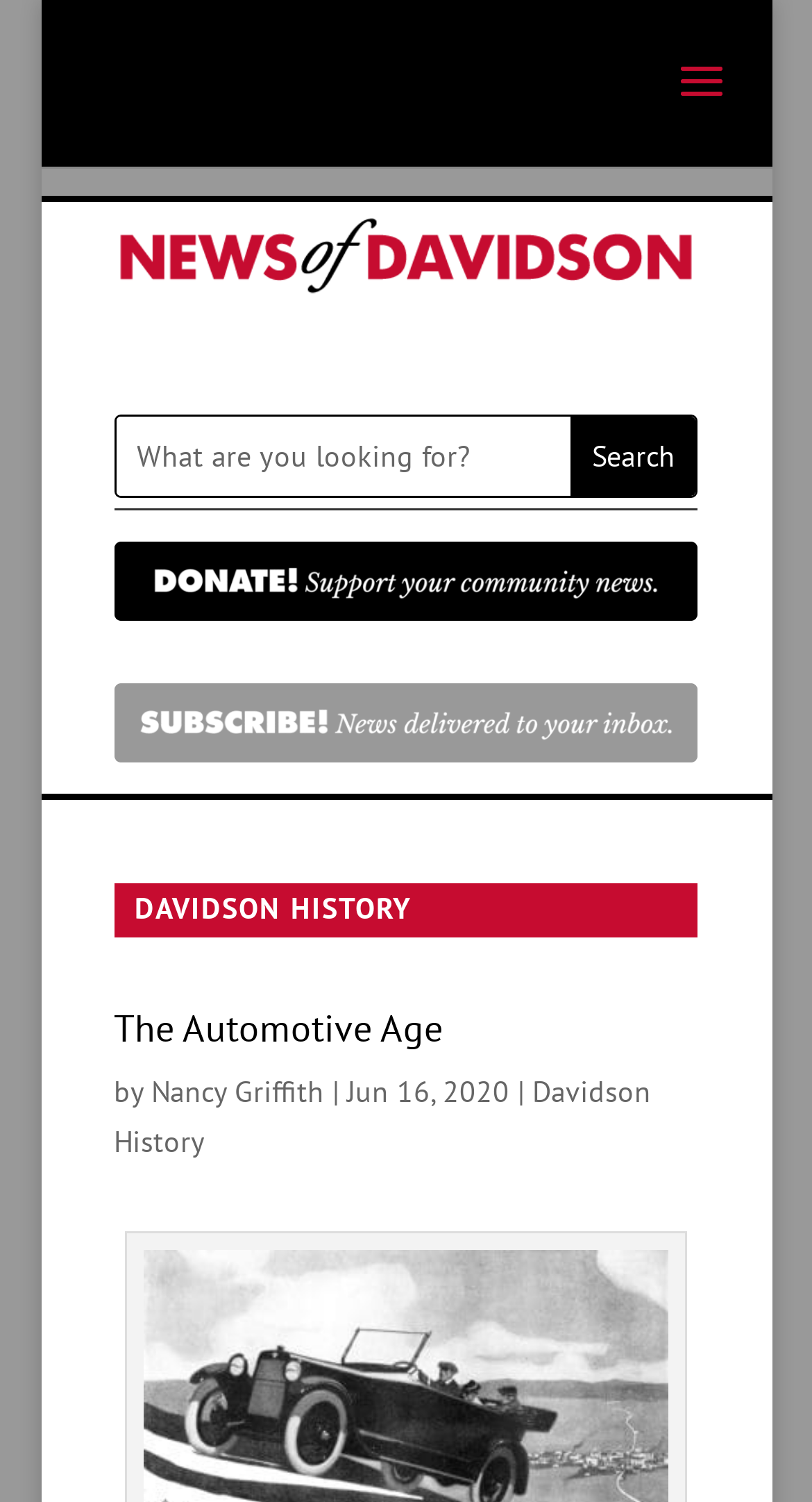Provide the bounding box coordinates of the HTML element described by the text: "value="Search"". The coordinates should be in the format [left, top, right, bottom] with values between 0 and 1.

[0.704, 0.278, 0.857, 0.331]